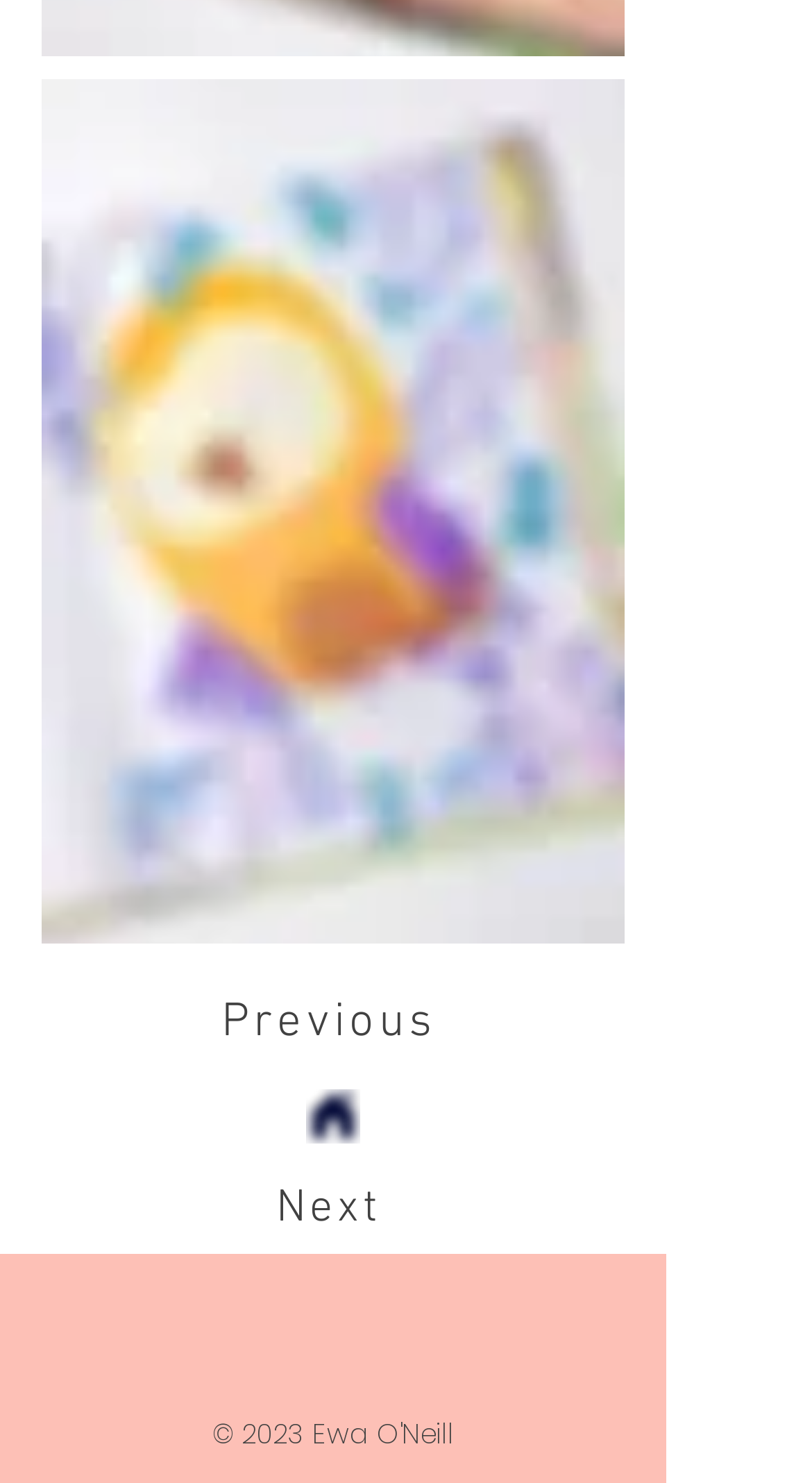Carefully examine the image and provide an in-depth answer to the question: How many social media links are present?

There are three social media links present on the webpage, which are Instagram, Facebook, and Behance, as indicated by the list 'Social Bar' with three link elements inside it.